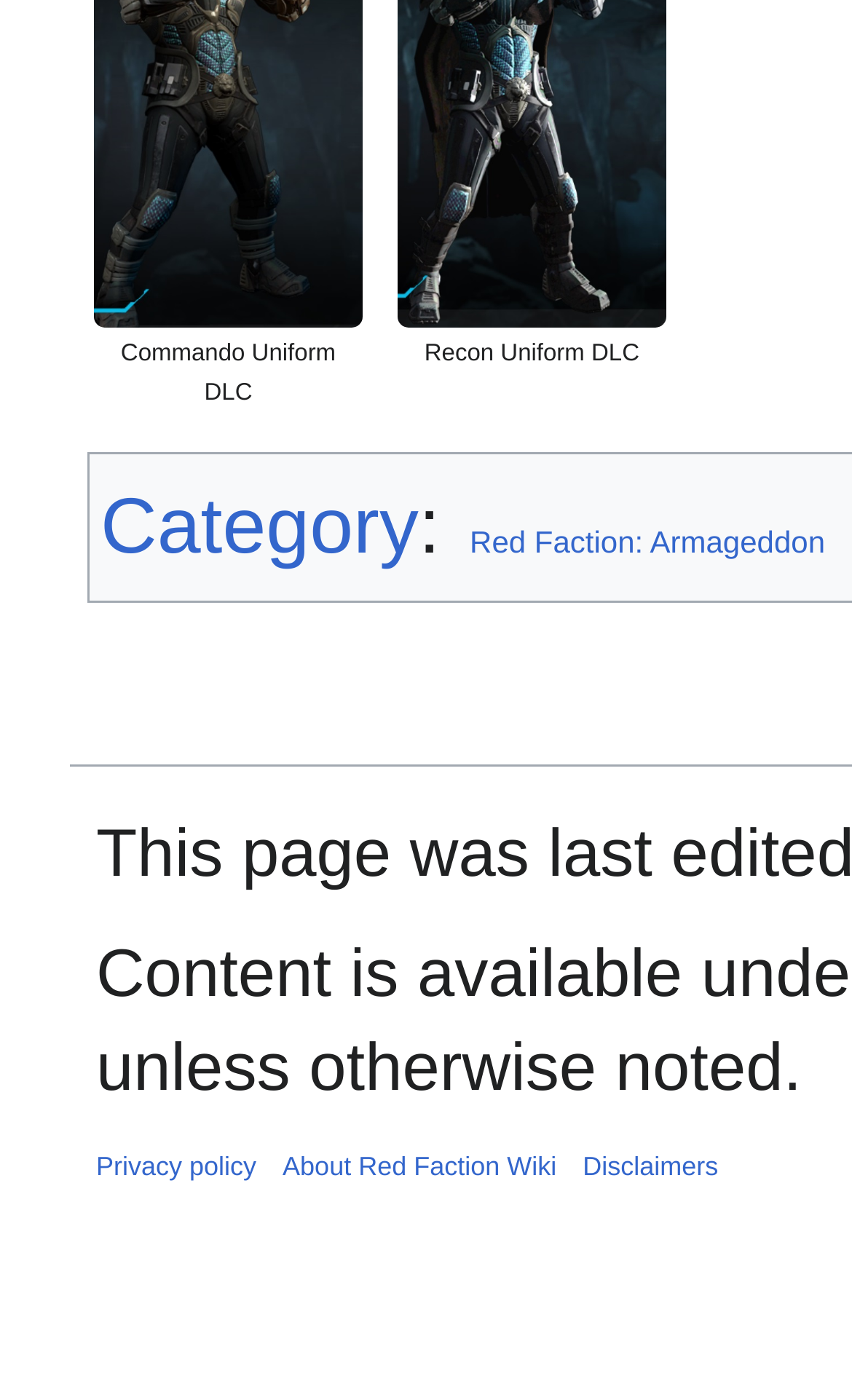Bounding box coordinates are specified in the format (top-left x, top-left y, bottom-right x, bottom-right y). All values are floating point numbers bounded between 0 and 1. Please provide the bounding box coordinate of the region this sentence describes: alt="ReconDLC.jpg"

[0.467, 0.065, 0.782, 0.084]